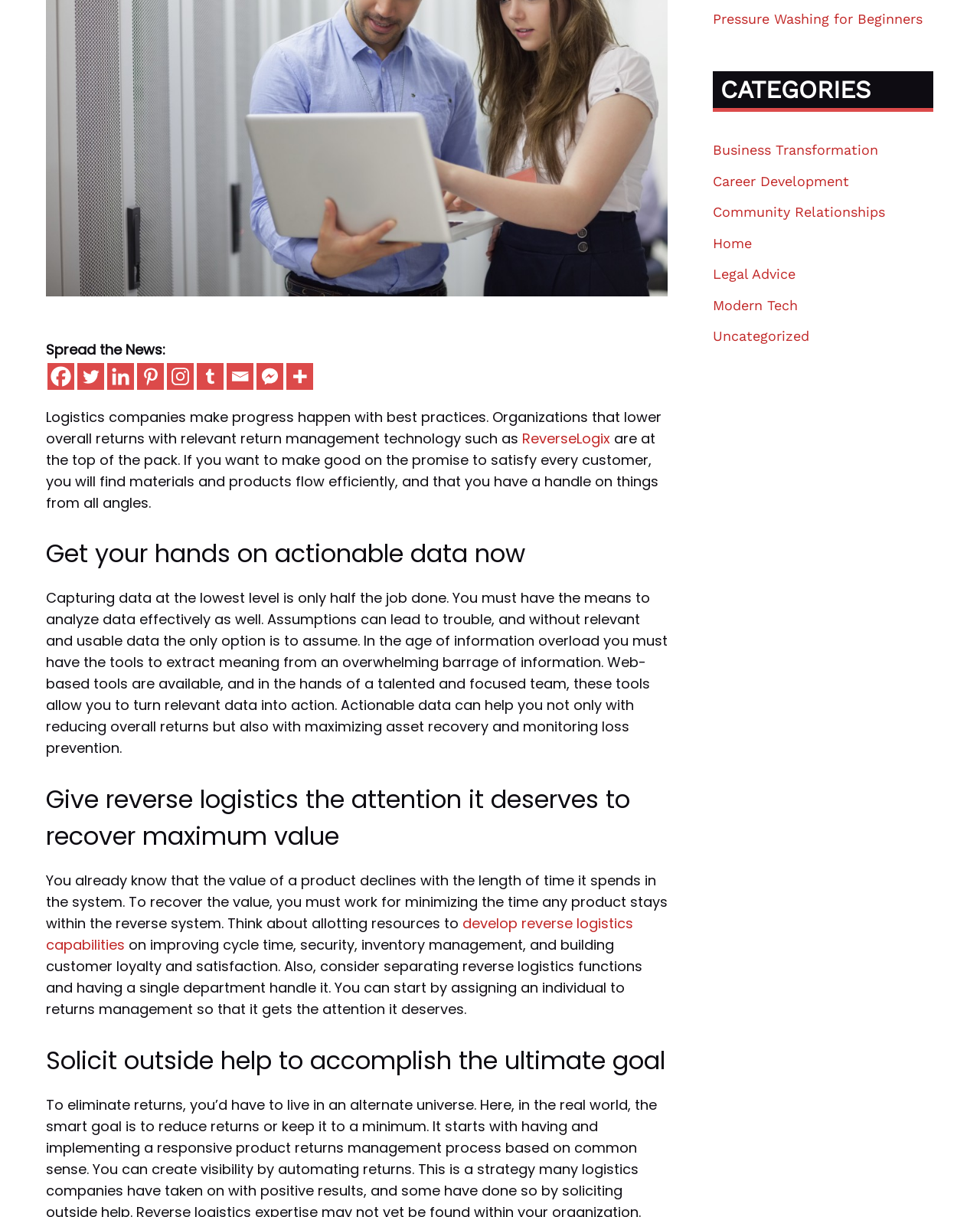Locate the bounding box coordinates of the UI element described by: "Community Relationships". Provide the coordinates as four float numbers between 0 and 1, formatted as [left, top, right, bottom].

[0.727, 0.168, 0.903, 0.181]